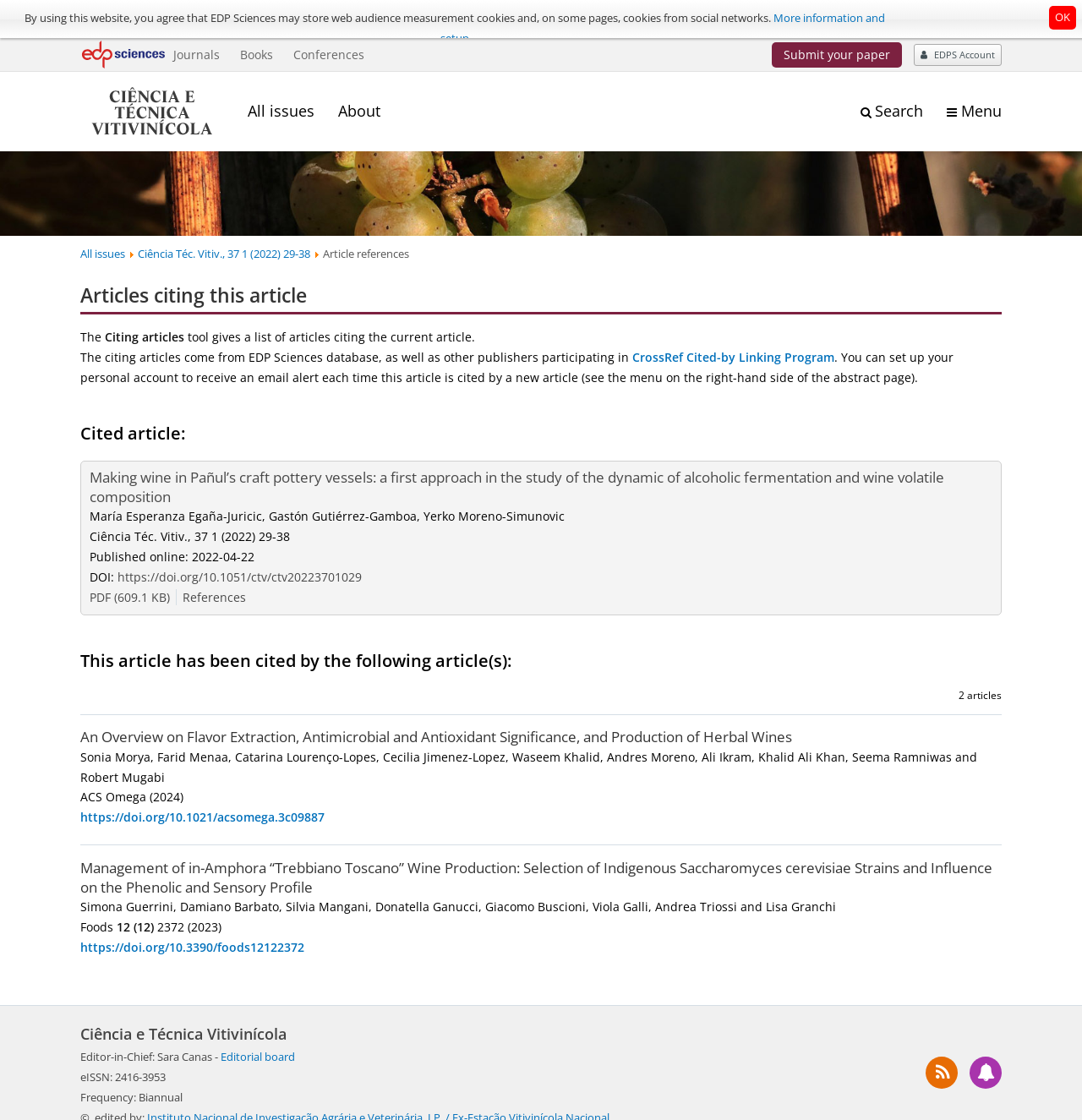Please find the bounding box coordinates of the clickable region needed to complete the following instruction: "View references of article 'Making wine in Pañul’s craft pottery vessels: a first approach in the study of the dynamic of alcoholic fermentation and wine volatile composition'". The bounding box coordinates must consist of four float numbers between 0 and 1, i.e., [left, top, right, bottom].

[0.163, 0.543, 0.233, 0.558]